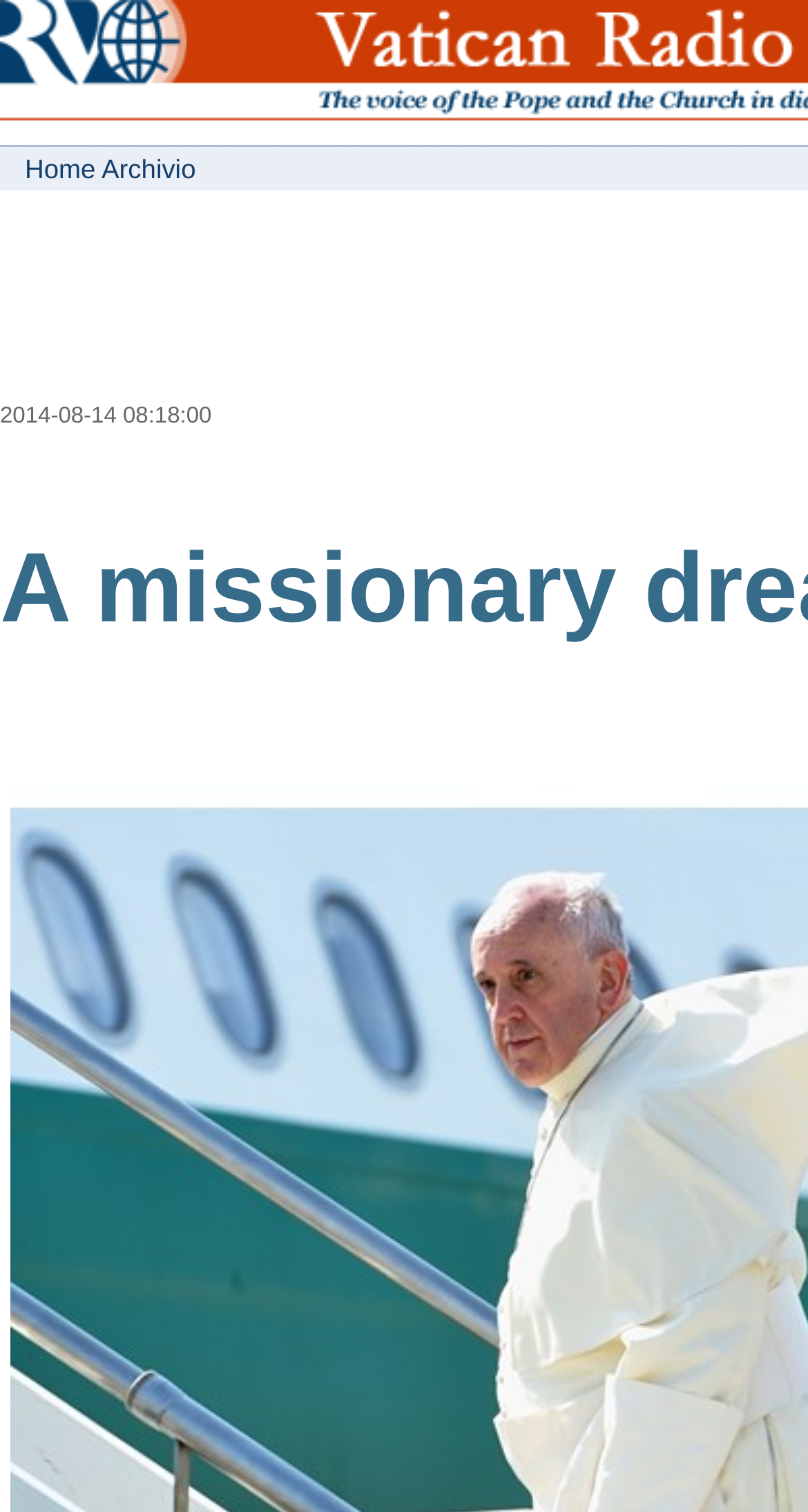Given the description of a UI element: "alt="Home" title="Home"", identify the bounding box coordinates of the matching element in the webpage screenshot.

[0.0, 0.071, 0.192, 0.095]